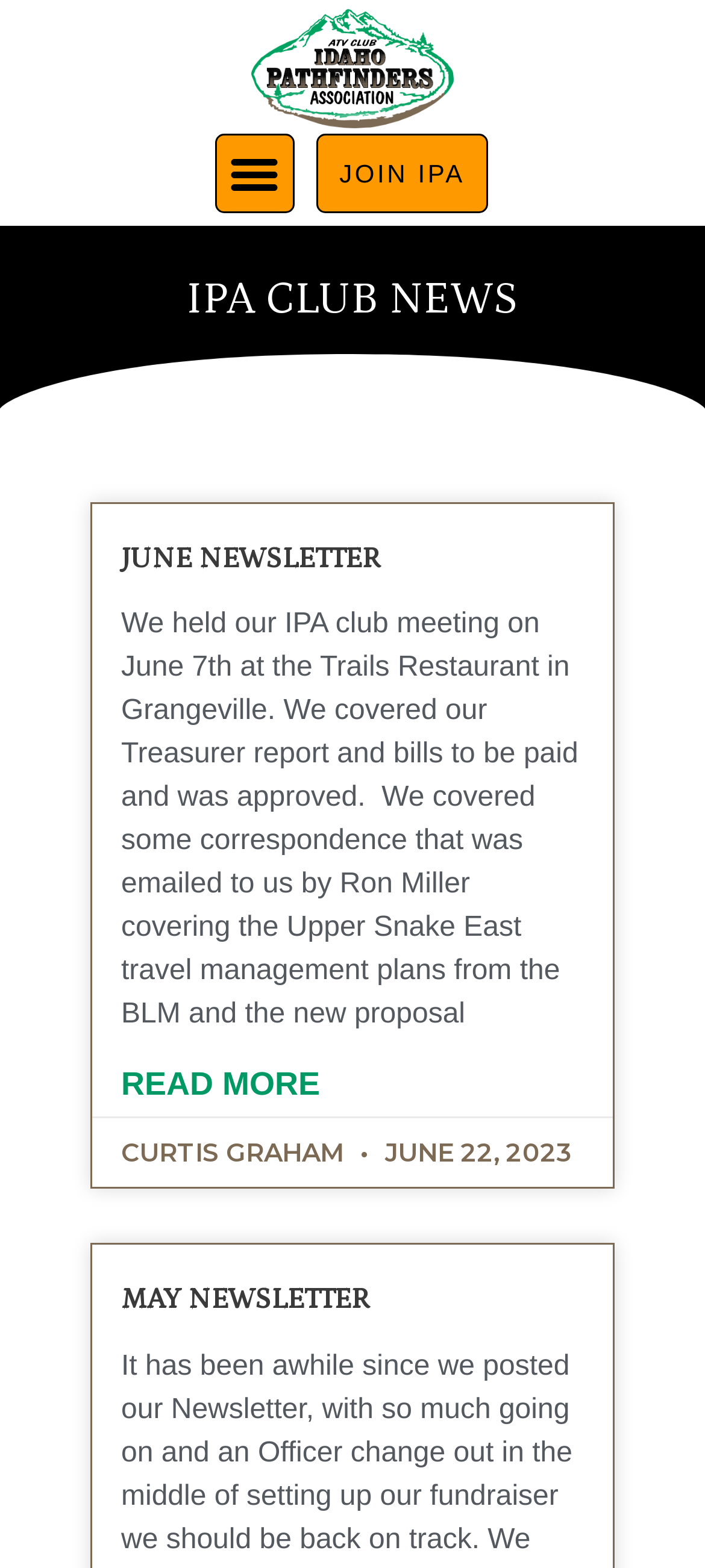What is the purpose of the 'JOIN IPA' link?
Look at the image and respond to the question as thoroughly as possible.

By looking at the link element with the content 'JOIN IPA', I can infer that the purpose of this link is to allow users to join the IPA club.